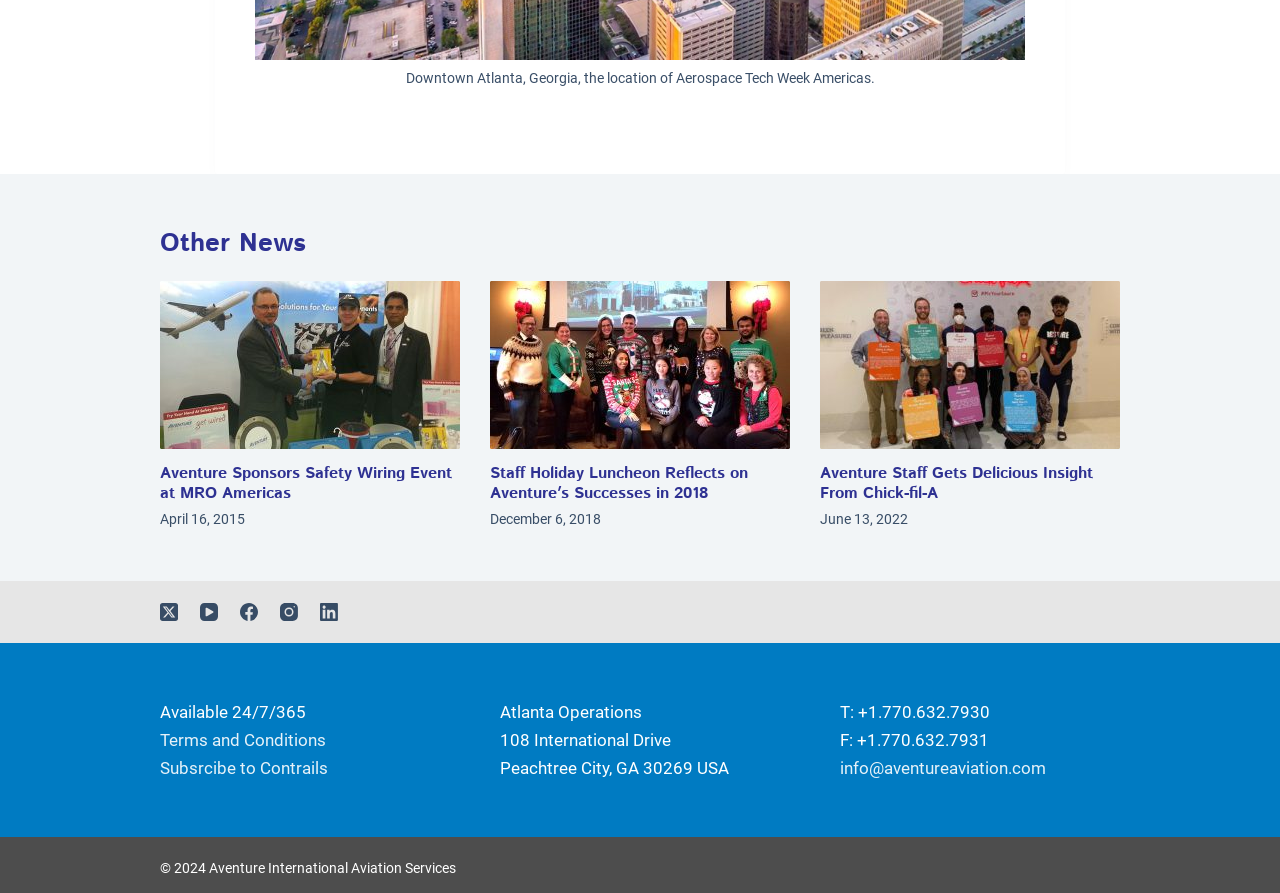Can you give a comprehensive explanation to the question given the content of the image?
What is the name of the VP of Operations in the safety wiring event?

I found the name of the VP of Operations in the safety wiring event by looking at the image description in the article section with the heading 'Aventure Sponsors Safety Wiring Event at MRO Americas', which mentions 'Aventure VP of Operations, Talha Faruqi (far right)'.